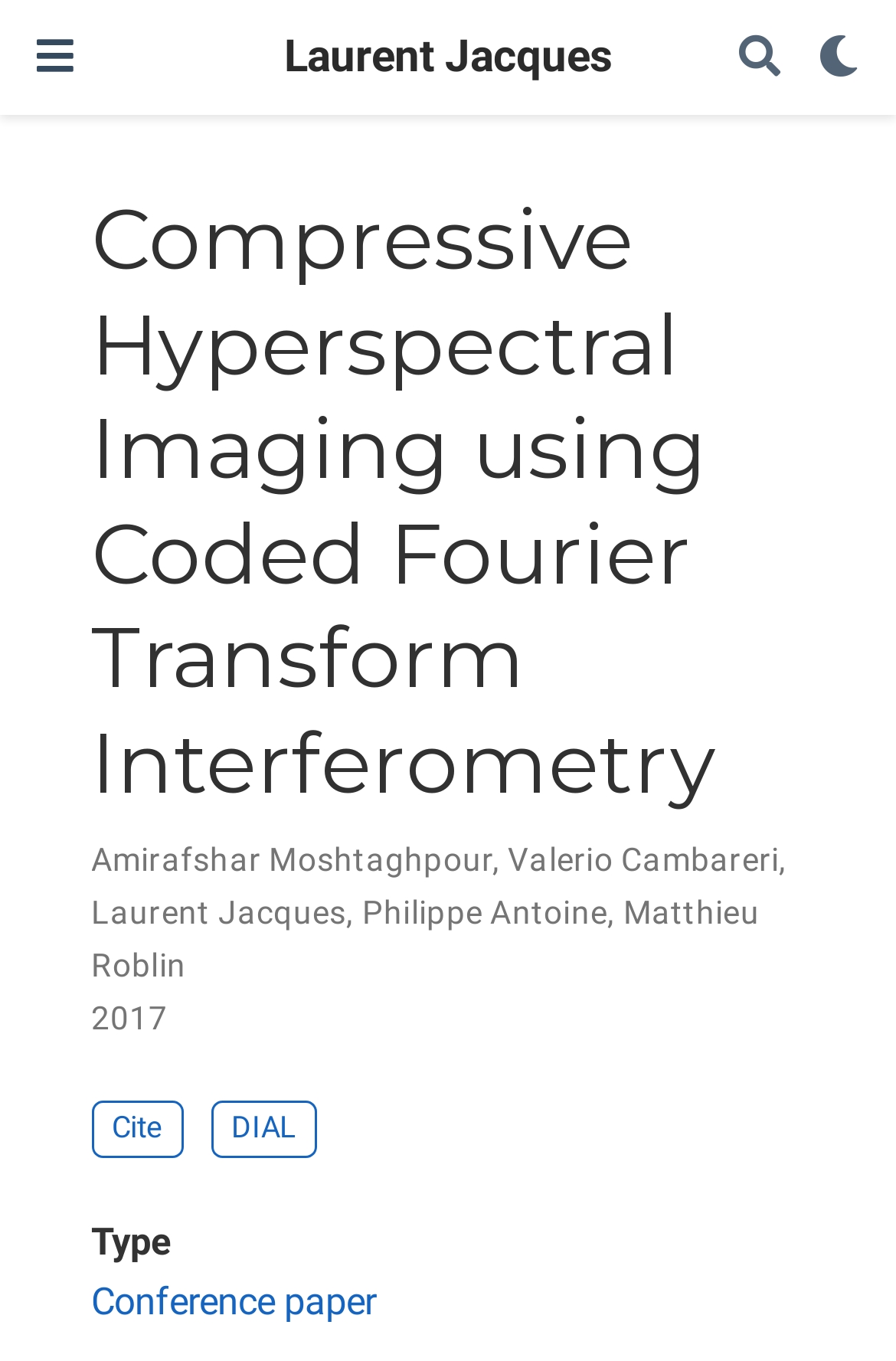Determine the bounding box coordinates of the clickable region to follow the instruction: "Search".

[0.825, 0.023, 0.871, 0.061]